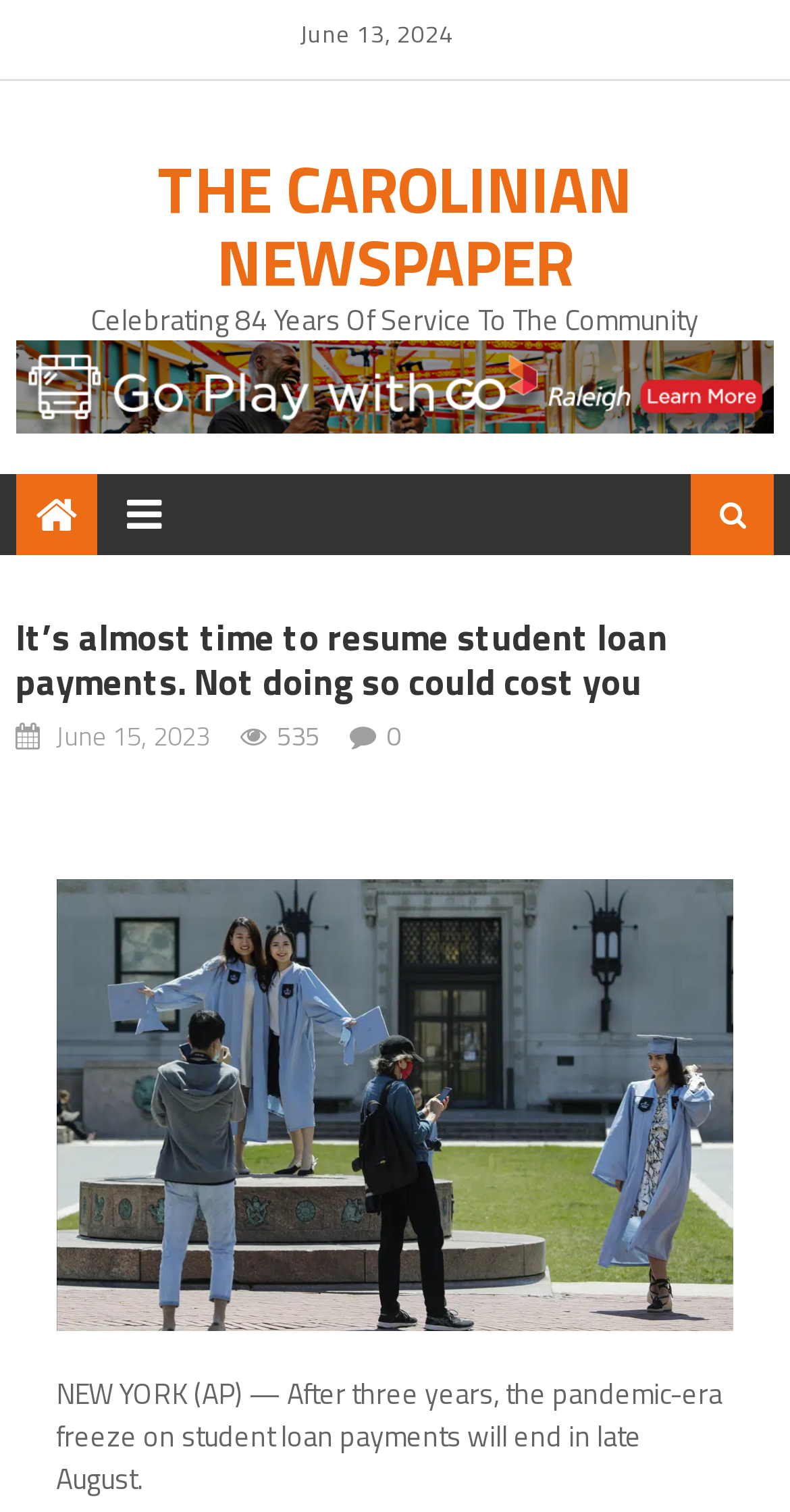Give the bounding box coordinates for this UI element: "0". The coordinates should be four float numbers between 0 and 1, arranged as [left, top, right, bottom].

[0.489, 0.474, 0.507, 0.5]